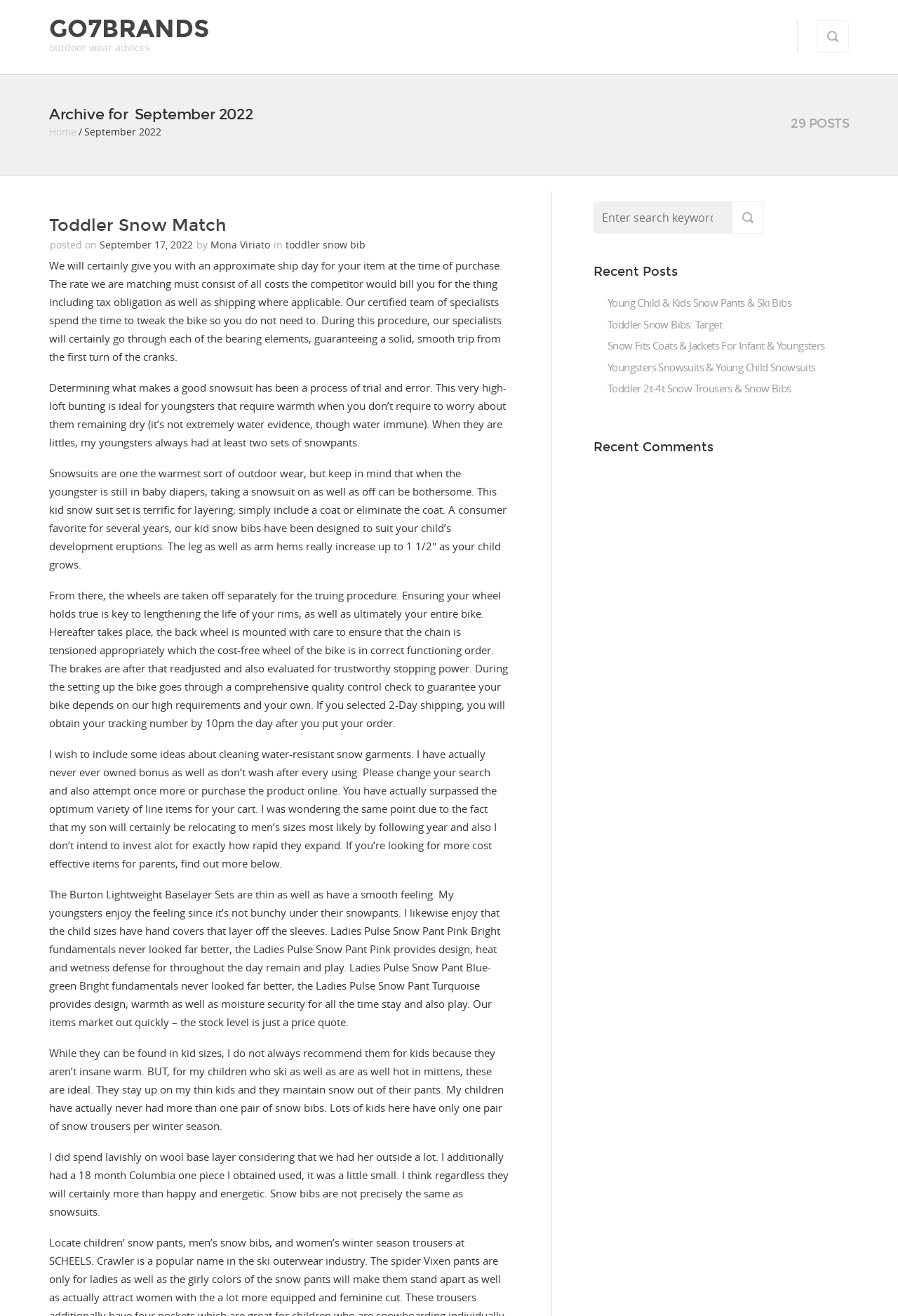Locate the bounding box coordinates of the element's region that should be clicked to carry out the following instruction: "Click on the 'GO7BRANDS' link". The coordinates need to be four float numbers between 0 and 1, i.e., [left, top, right, bottom].

[0.055, 0.011, 0.233, 0.033]